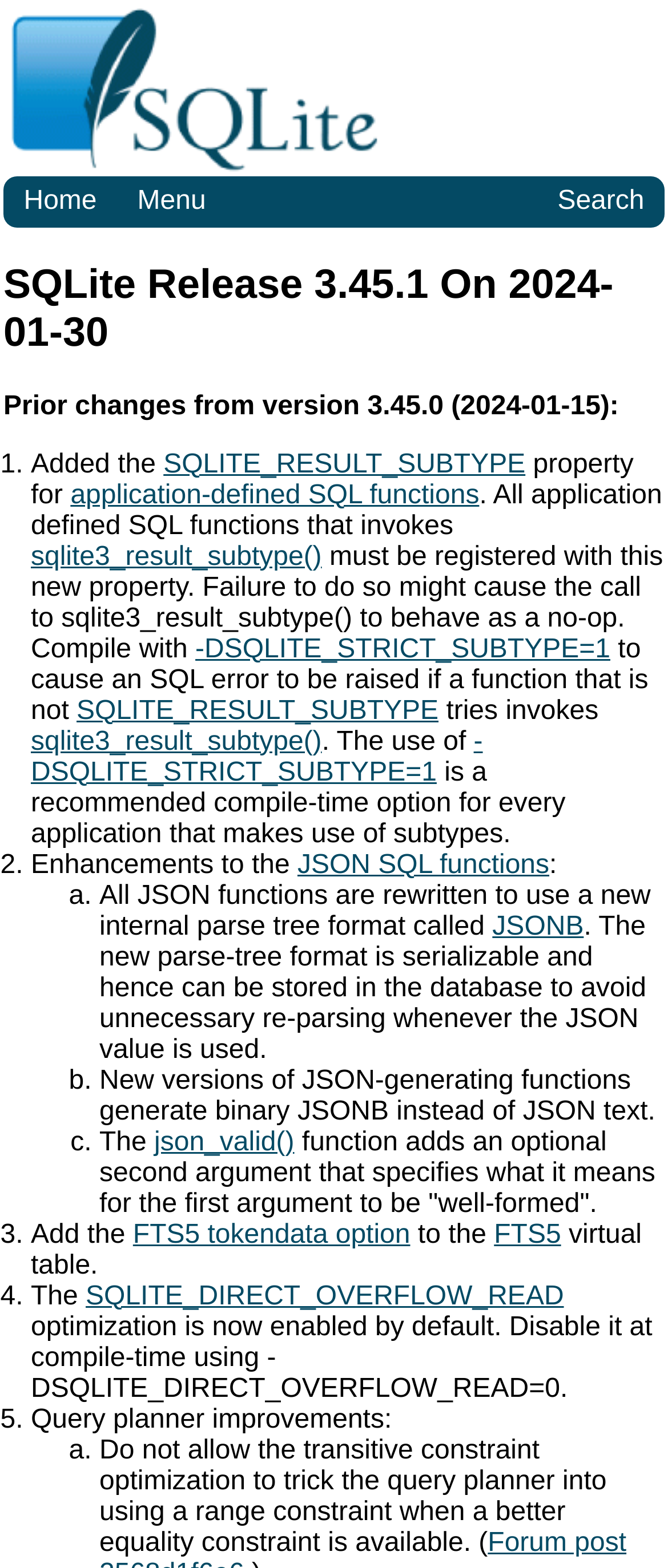Identify the bounding box coordinates for the element you need to click to achieve the following task: "Learn about JSON SQL functions". Provide the bounding box coordinates as four float numbers between 0 and 1, in the form [left, top, right, bottom].

[0.445, 0.542, 0.822, 0.561]